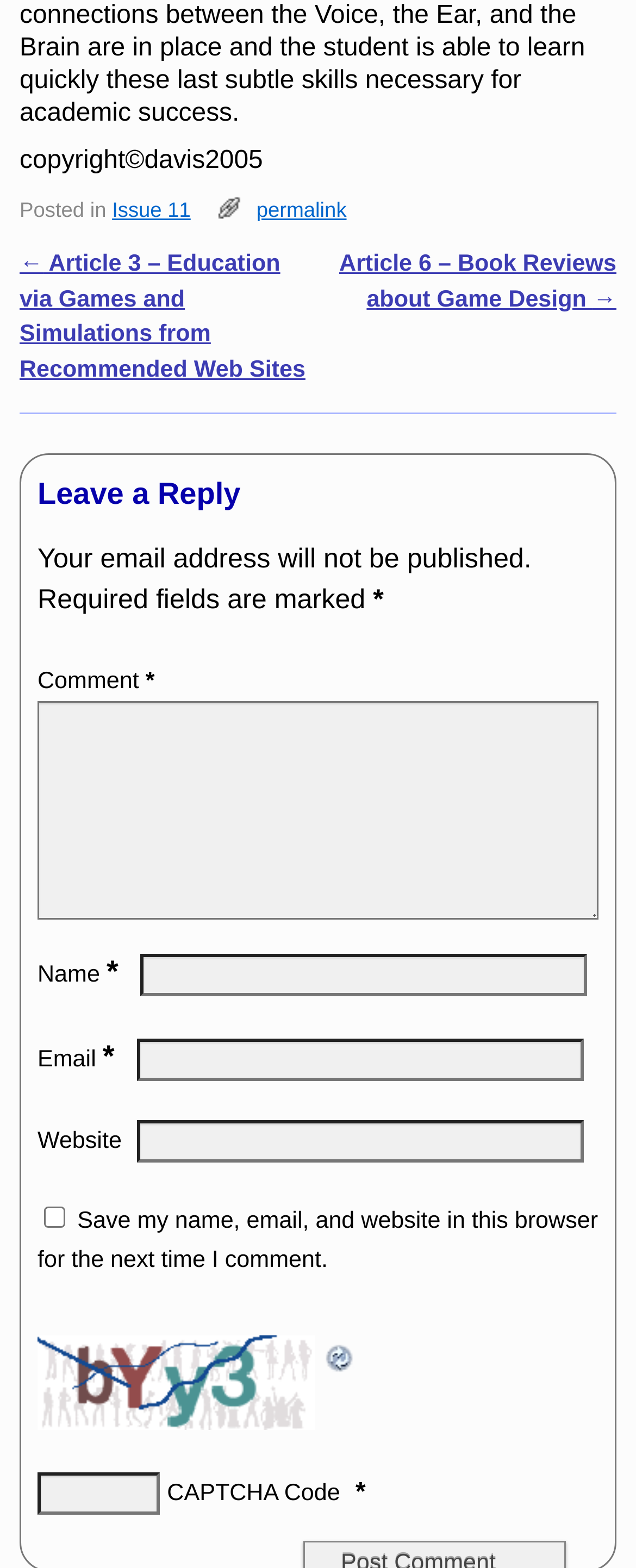Find the bounding box coordinates for the element that must be clicked to complete the instruction: "Type your name". The coordinates should be four float numbers between 0 and 1, indicated as [left, top, right, bottom].

[0.221, 0.608, 0.923, 0.635]